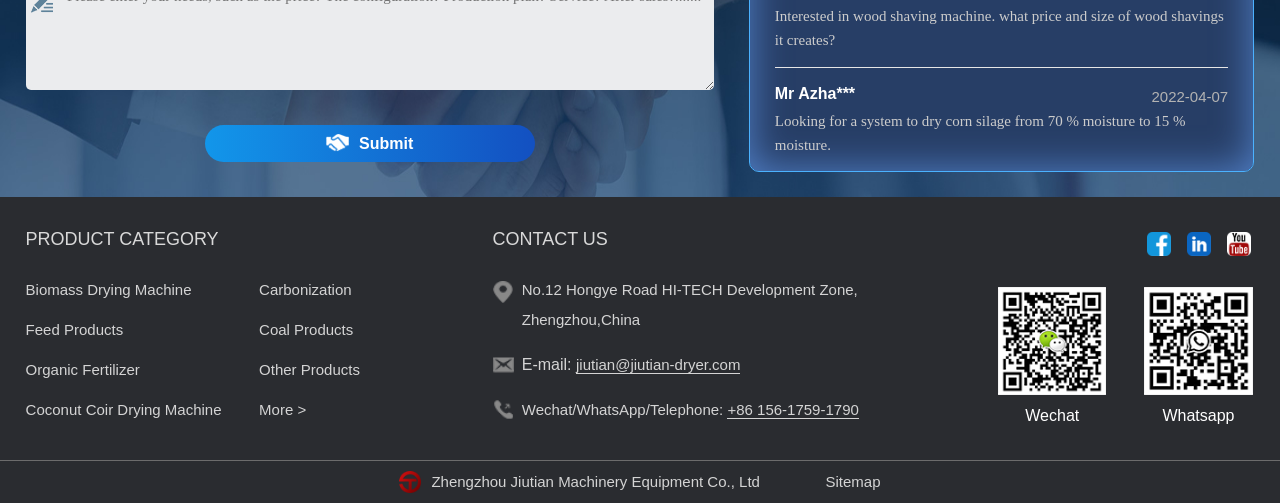Pinpoint the bounding box coordinates of the area that must be clicked to complete this instruction: "Contact us through email".

[0.45, 0.709, 0.578, 0.744]